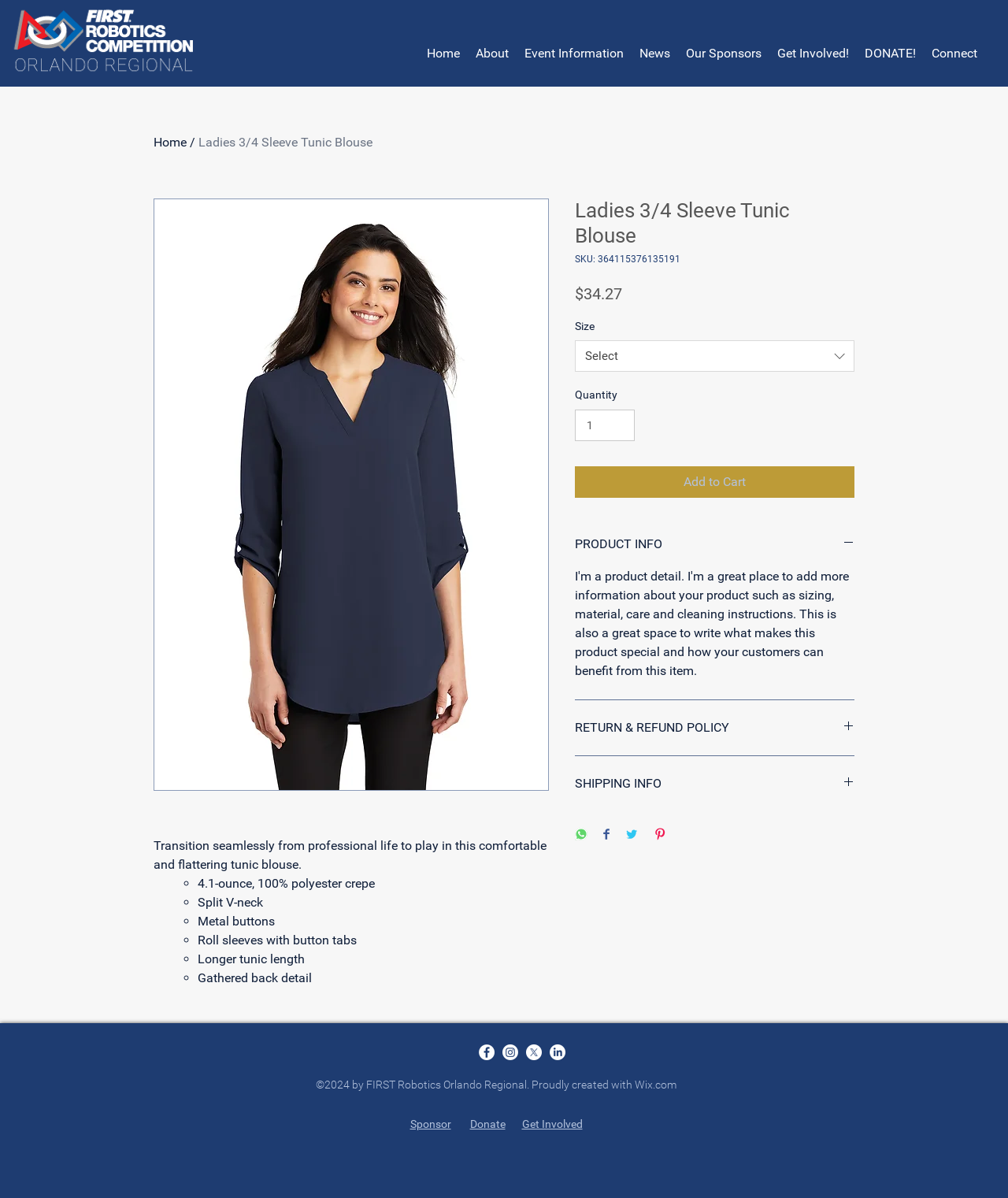Locate the bounding box coordinates of the clickable region to complete the following instruction: "Click the 'Add to Cart' button."

[0.57, 0.389, 0.848, 0.416]